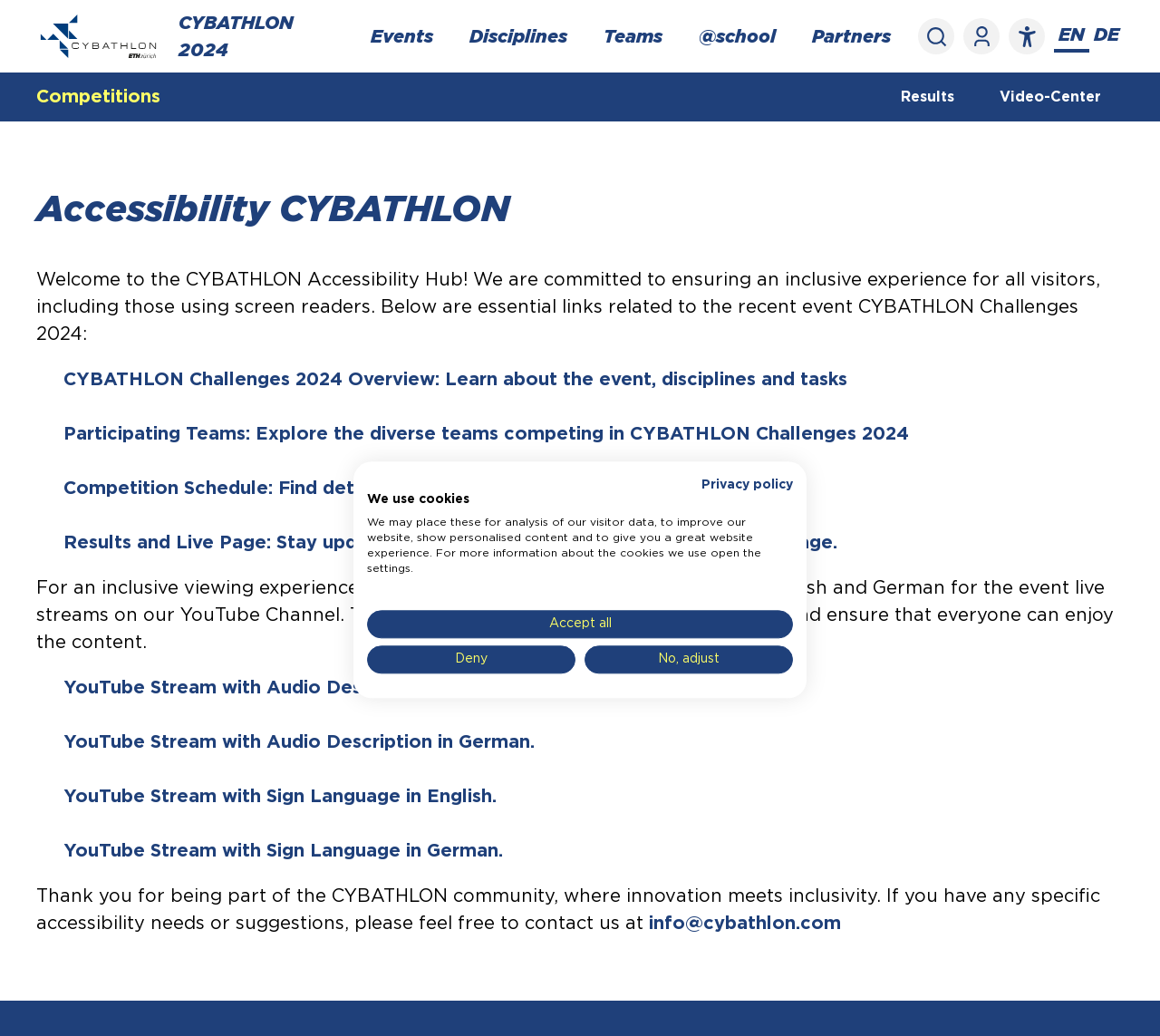Identify the bounding box coordinates of the region that should be clicked to execute the following instruction: "Learn about CYBATHLON Challenges 2024 Overview".

[0.055, 0.358, 0.73, 0.375]